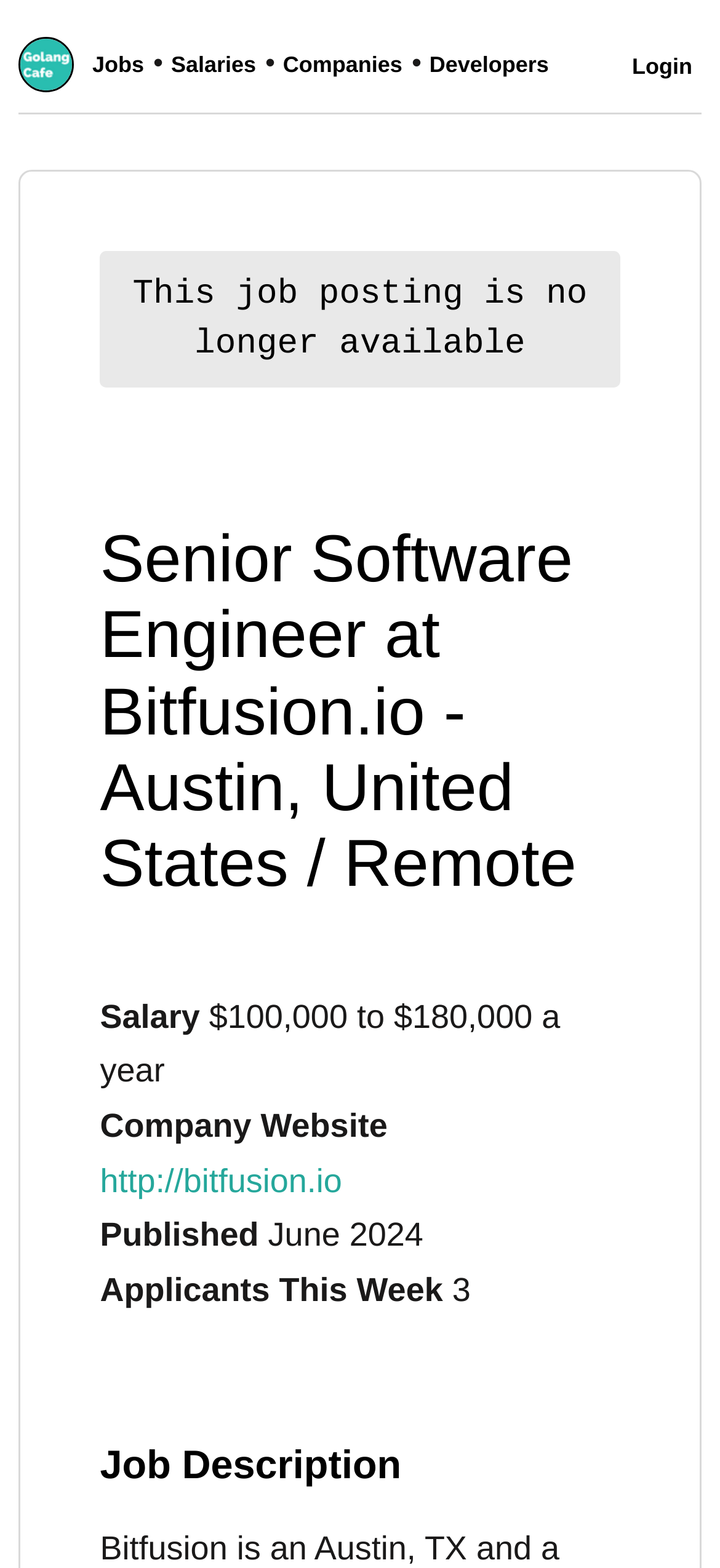What is the company website?
Provide a detailed and extensive answer to the question.

I found the company website by looking at the 'Company Website' label and the corresponding link next to it, which is 'http://bitfusion.io'.